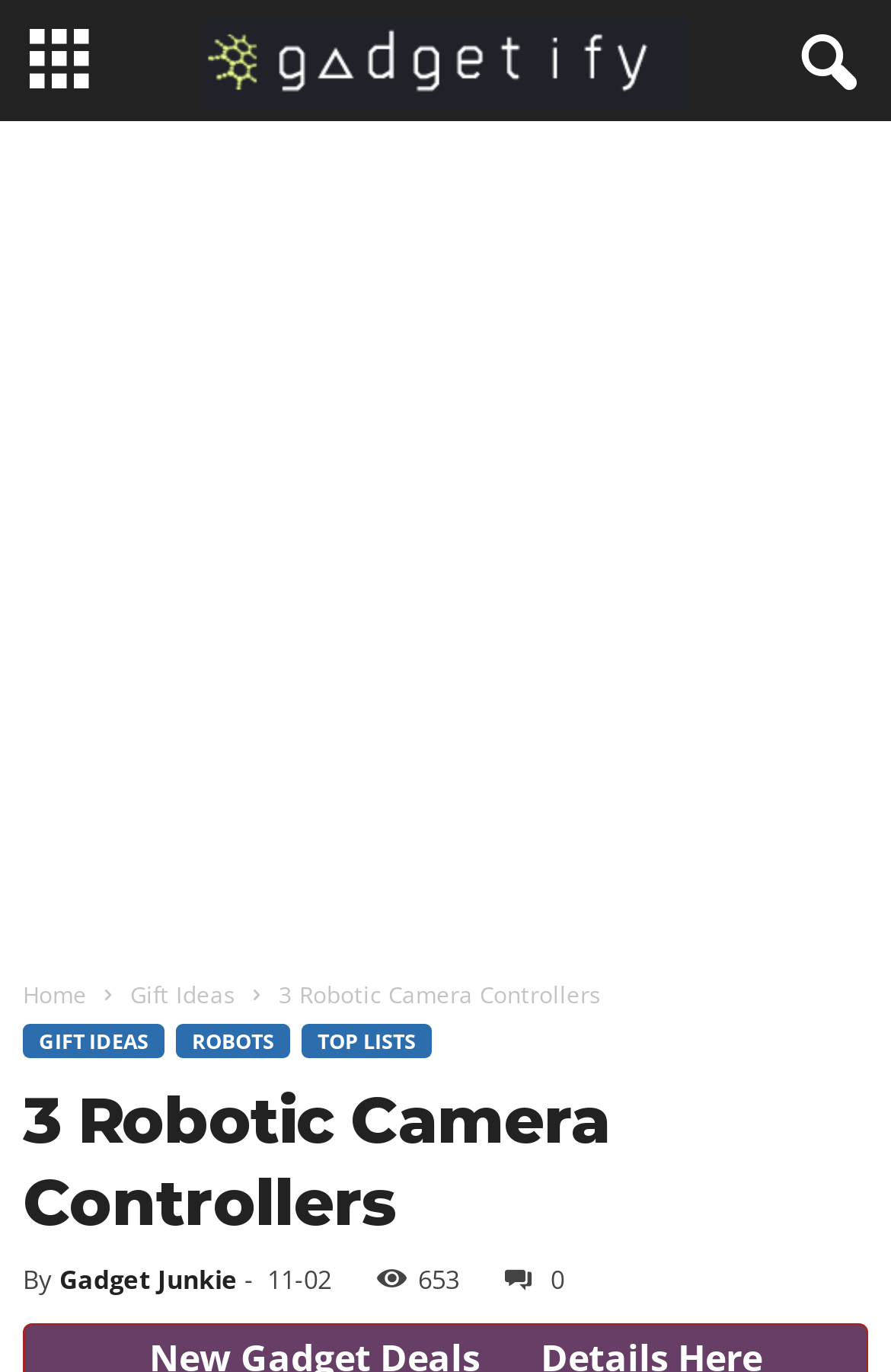Indicate the bounding box coordinates of the element that must be clicked to execute the instruction: "read the article about 3 Robotic Camera Controllers". The coordinates should be given as four float numbers between 0 and 1, i.e., [left, top, right, bottom].

[0.026, 0.786, 0.974, 0.906]